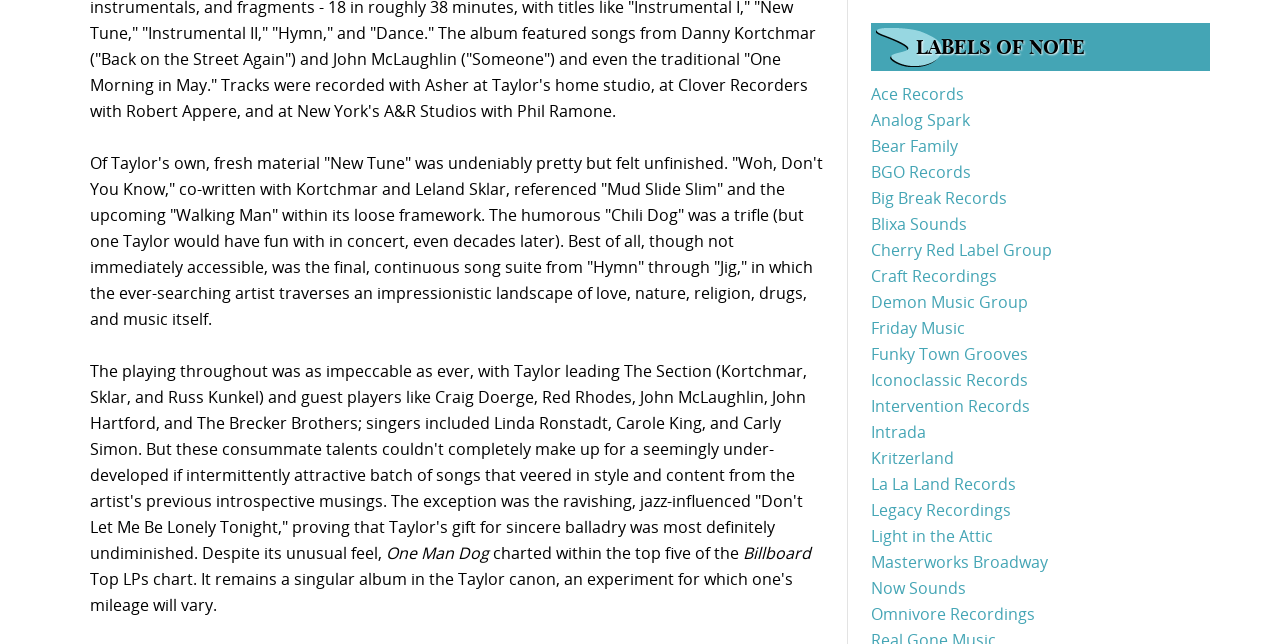Answer the question below using just one word or a short phrase: 
How many links are listed under 'LABELS OF NOTE'?

20